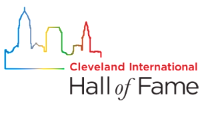What is emphasized by the red color in the logo?
From the image, respond with a single word or phrase.

Organization's focus